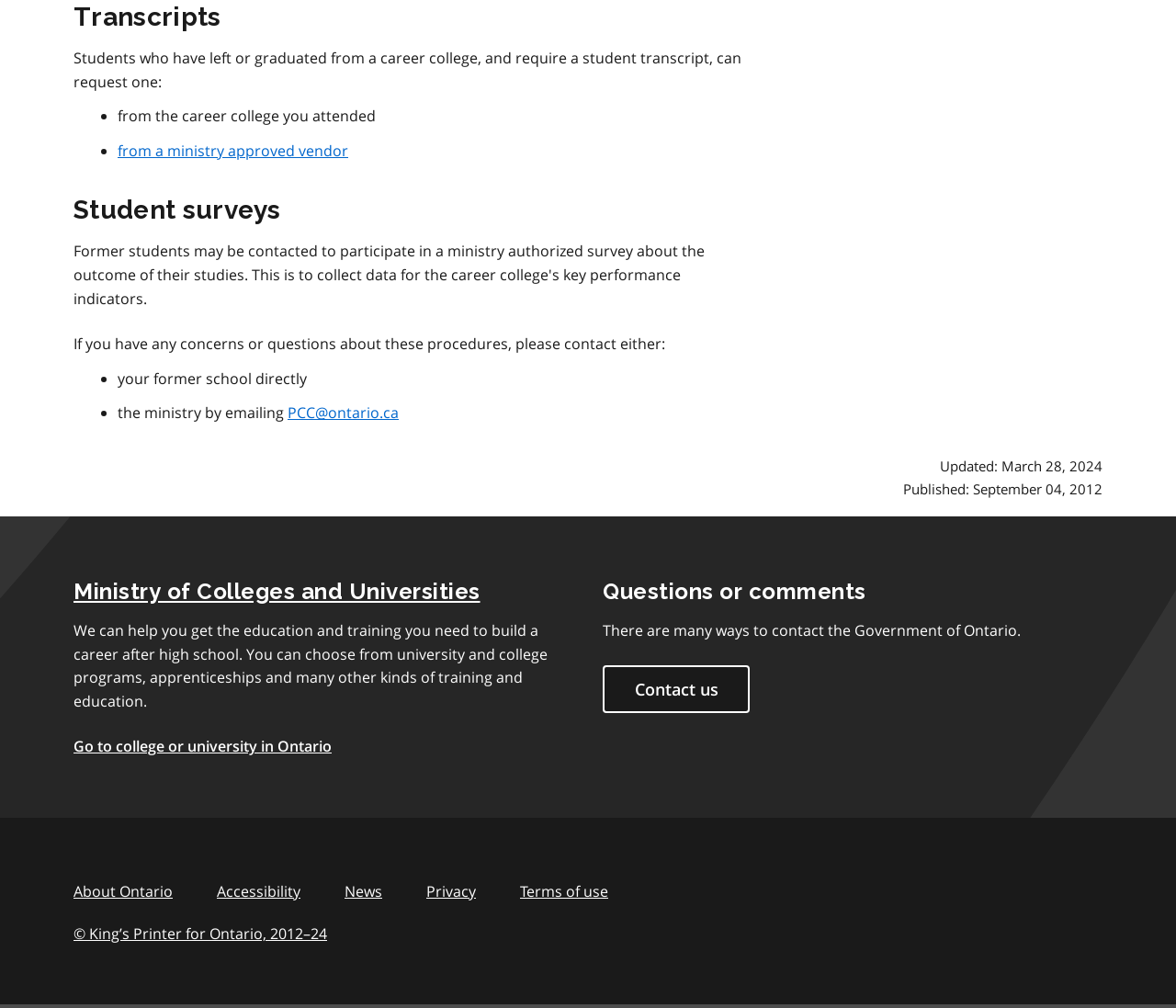Give a concise answer using one word or a phrase to the following question:
What is the date of the last update on the webpage?

March 28, 2024